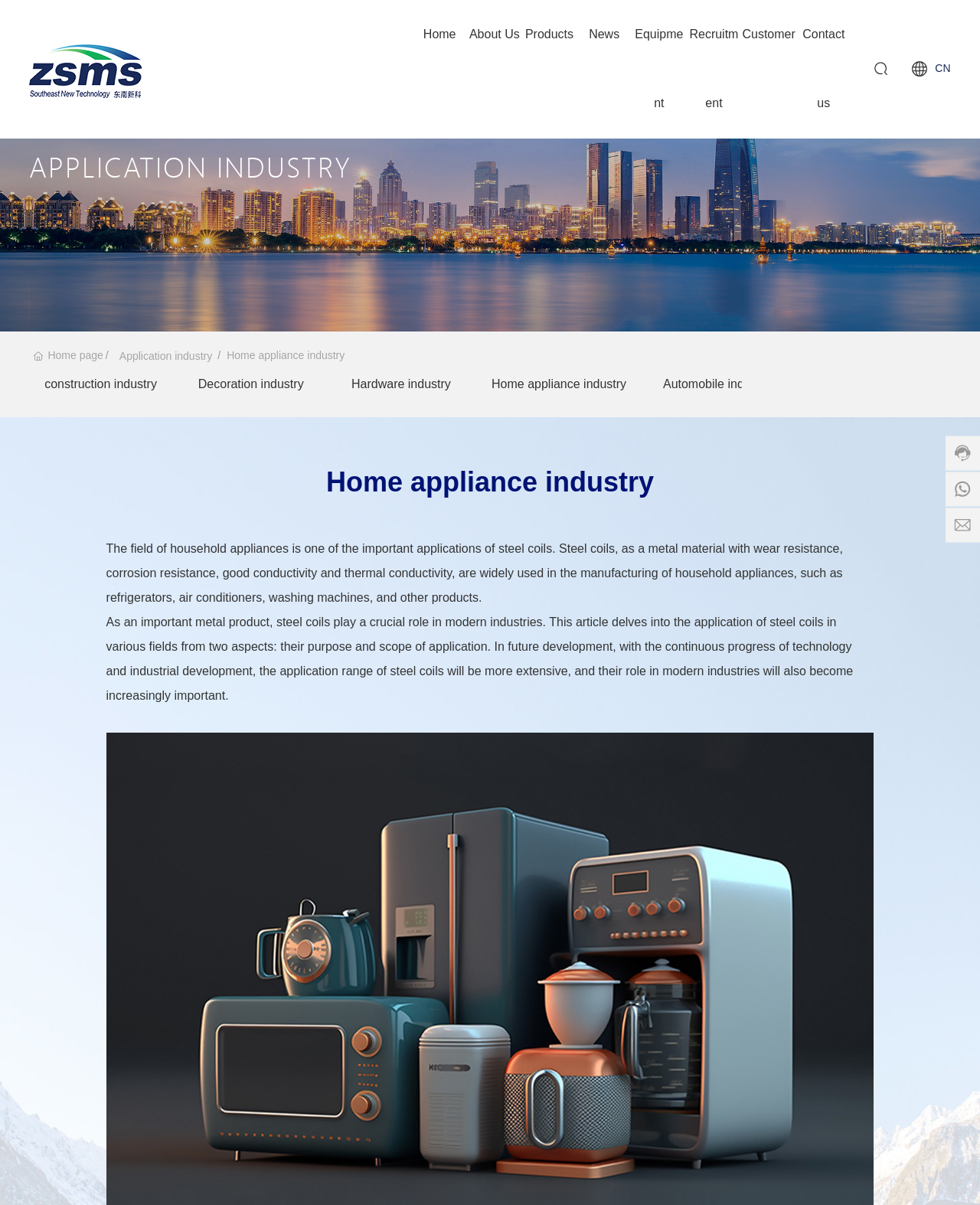Create an in-depth description of the webpage, covering main sections.

The webpage is about Zhejiang Southeast New Materials Co., Ltd., a company that produces metal thin sheets such as rolled hard coils, hot-dip galvanized coils, and cold-rolled steel coils. 

At the top left corner, there is a logo image of the company, accompanied by a link to the company's homepage. Below the logo, there is a navigation menu with links to different sections of the website, including "Home", "About Us", "Products", "News", "Equipment", "Recruitment", "Customer", and "Contact us". 

On the right side of the navigation menu, there is a small image and a link to switch the language to "CN". 

Below the navigation menu, there is a section with a heading "APPLICATION INDUSTRY" and an image related to the industry. This section contains links to different application industries, including "Home appliance industry", "construction industry", "Decoration industry", "Hardware industry", and "Automobile industry". 

The main content of the webpage is about the application of steel coils in the home appliance industry. There are two paragraphs of text explaining the importance of steel coils in this industry and their potential future development. 

At the bottom of the webpage, there is a section with customer service information, including a hotline number and service hours. There are also several small images scattered throughout the webpage, likely used as decorations or separators.